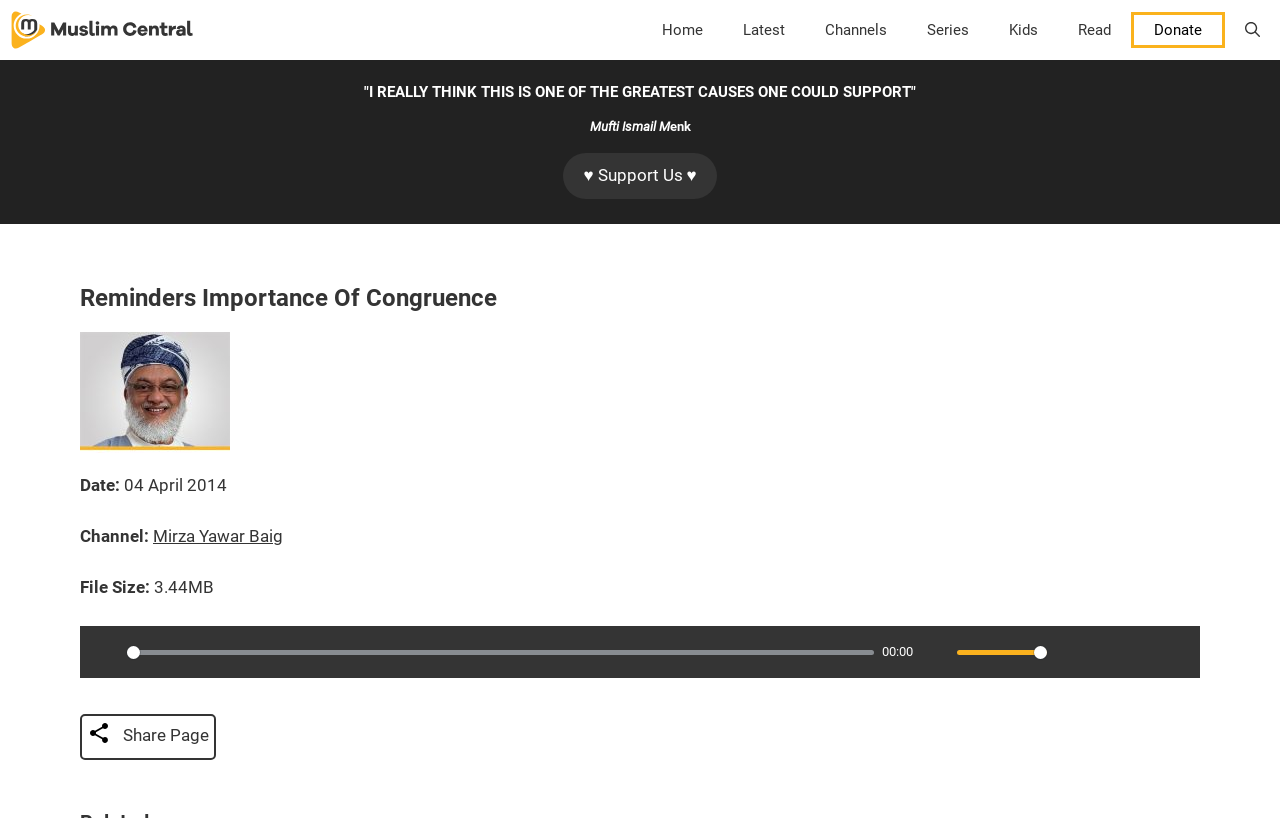Using the element description Rewind 10s, predict the bounding box coordinates for the UI element. Provide the coordinates in (top-left x, top-left y, bottom-right x, bottom-right y) format with values ranging from 0 to 1.

[0.878, 0.778, 0.903, 0.817]